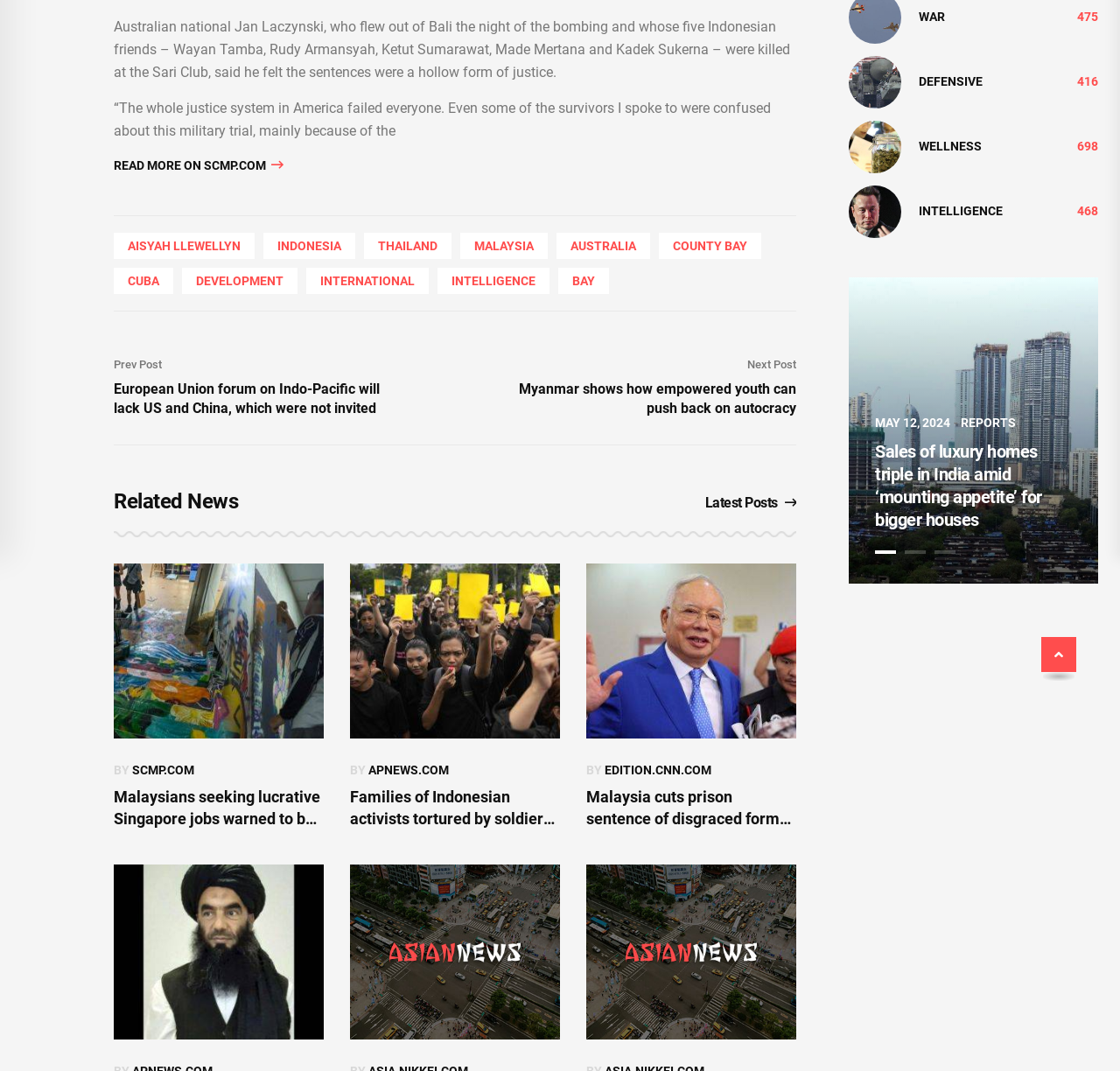Provide the bounding box coordinates for the specified HTML element described in this description: "Family Protection". The coordinates should be four float numbers ranging from 0 to 1, in the format [left, top, right, bottom].

None